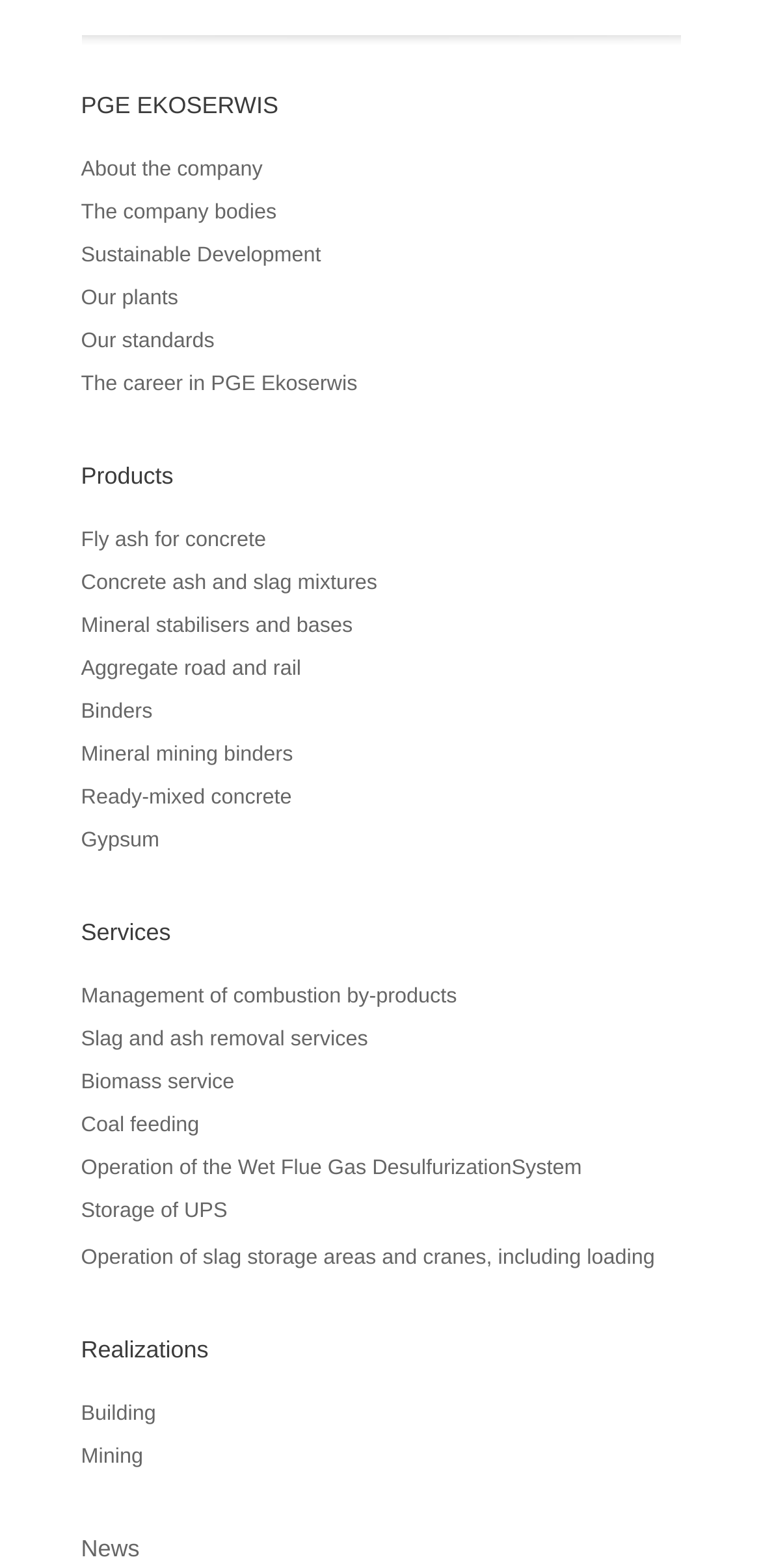Determine the bounding box coordinates for the HTML element mentioned in the following description: "The career in PGE Ekoserwis". The coordinates should be a list of four floats ranging from 0 to 1, represented as [left, top, right, bottom].

[0.106, 0.237, 0.47, 0.252]